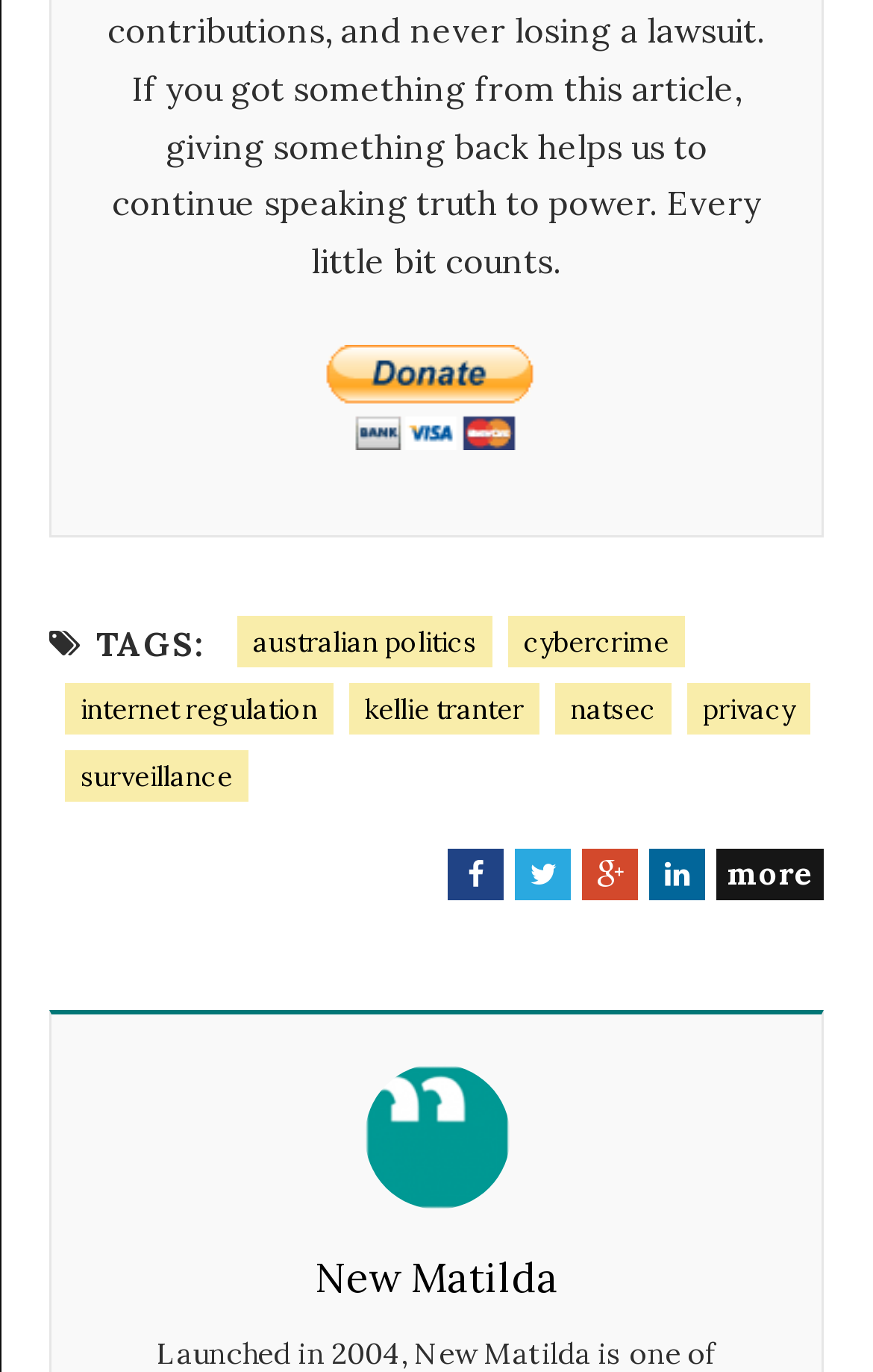Identify the bounding box coordinates of the part that should be clicked to carry out this instruction: "Click the PayPal button".

[0.331, 0.236, 0.656, 0.342]